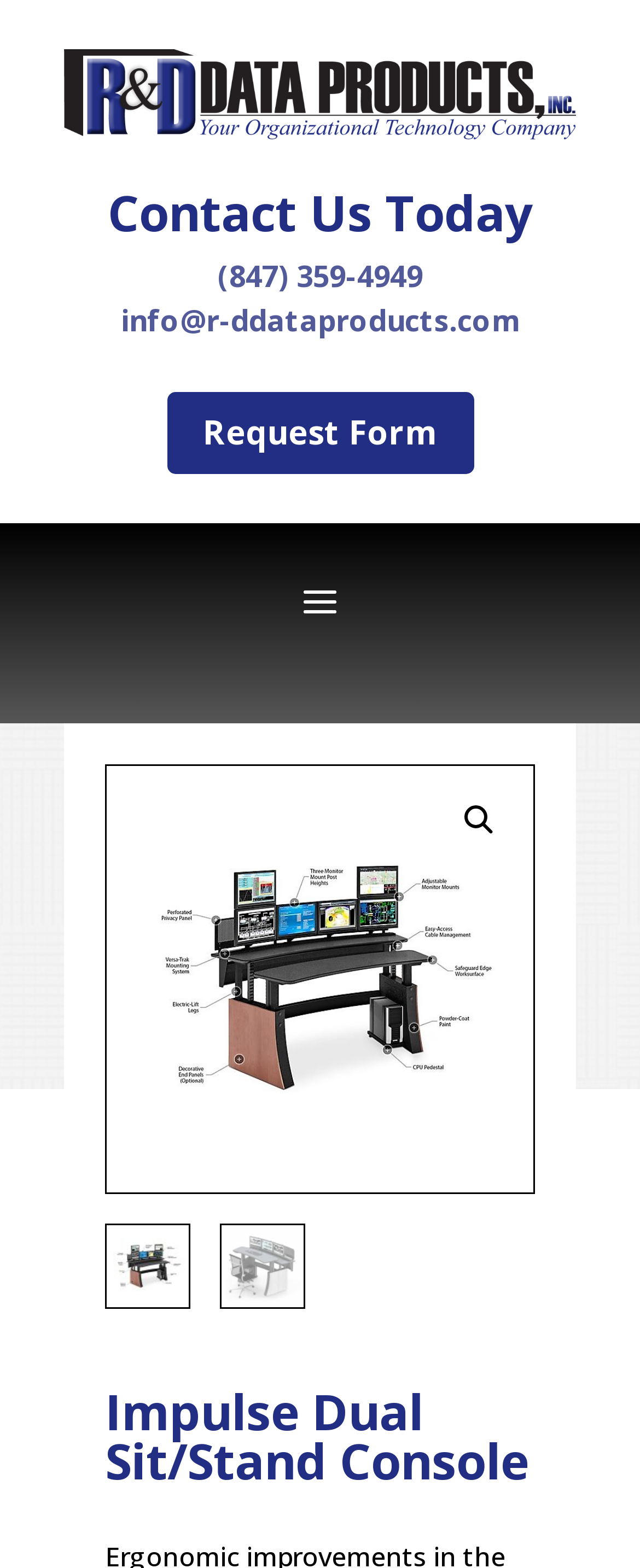Based on the element description, predict the bounding box coordinates (top-left x, top-left y, bottom-right x, bottom-right y) for the UI element in the screenshot: (847) 359-4949

[0.34, 0.163, 0.66, 0.188]